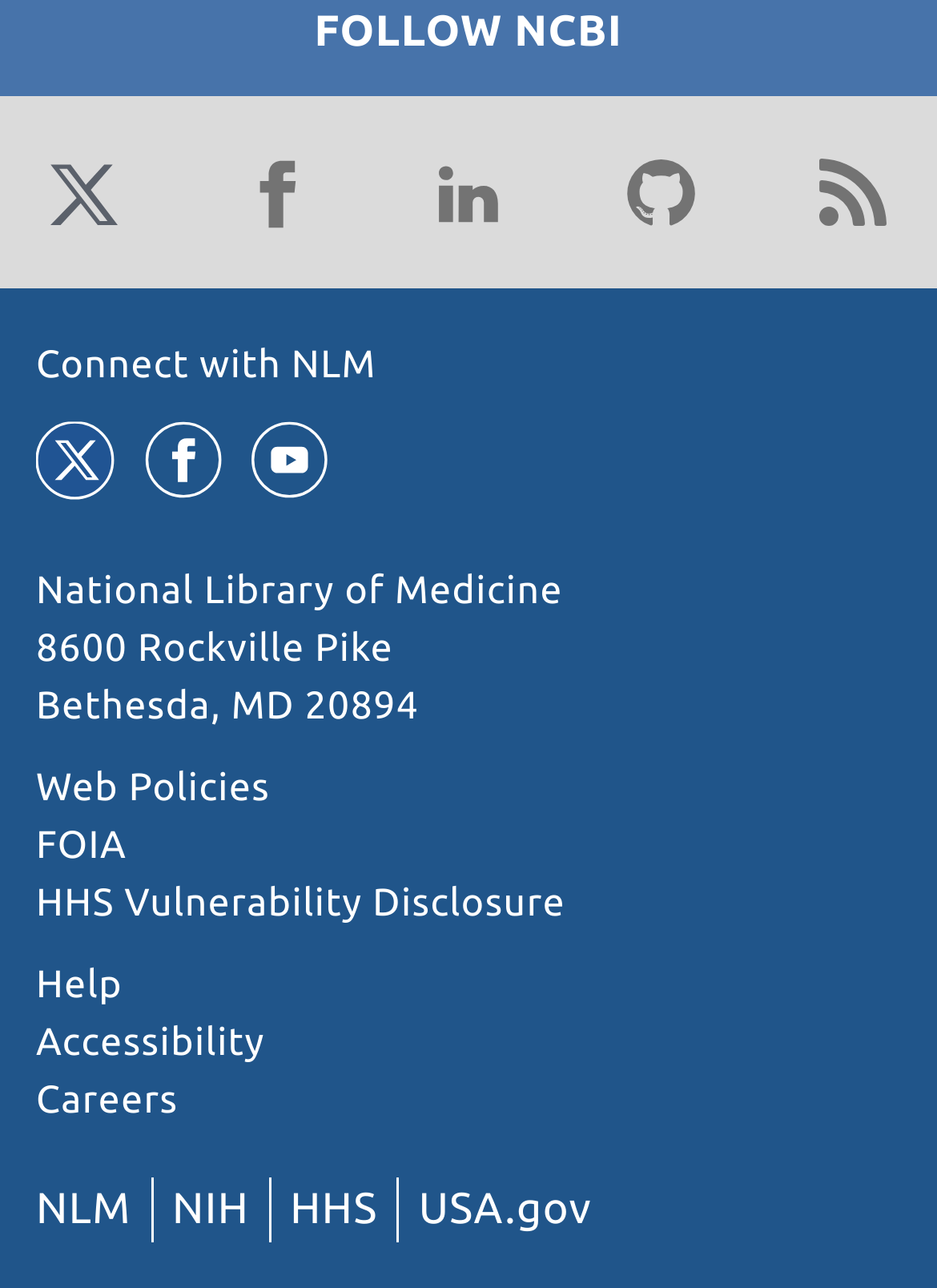Identify the bounding box of the HTML element described here: "Web Policies". Provide the coordinates as four float numbers between 0 and 1: [left, top, right, bottom].

[0.038, 0.596, 0.288, 0.629]